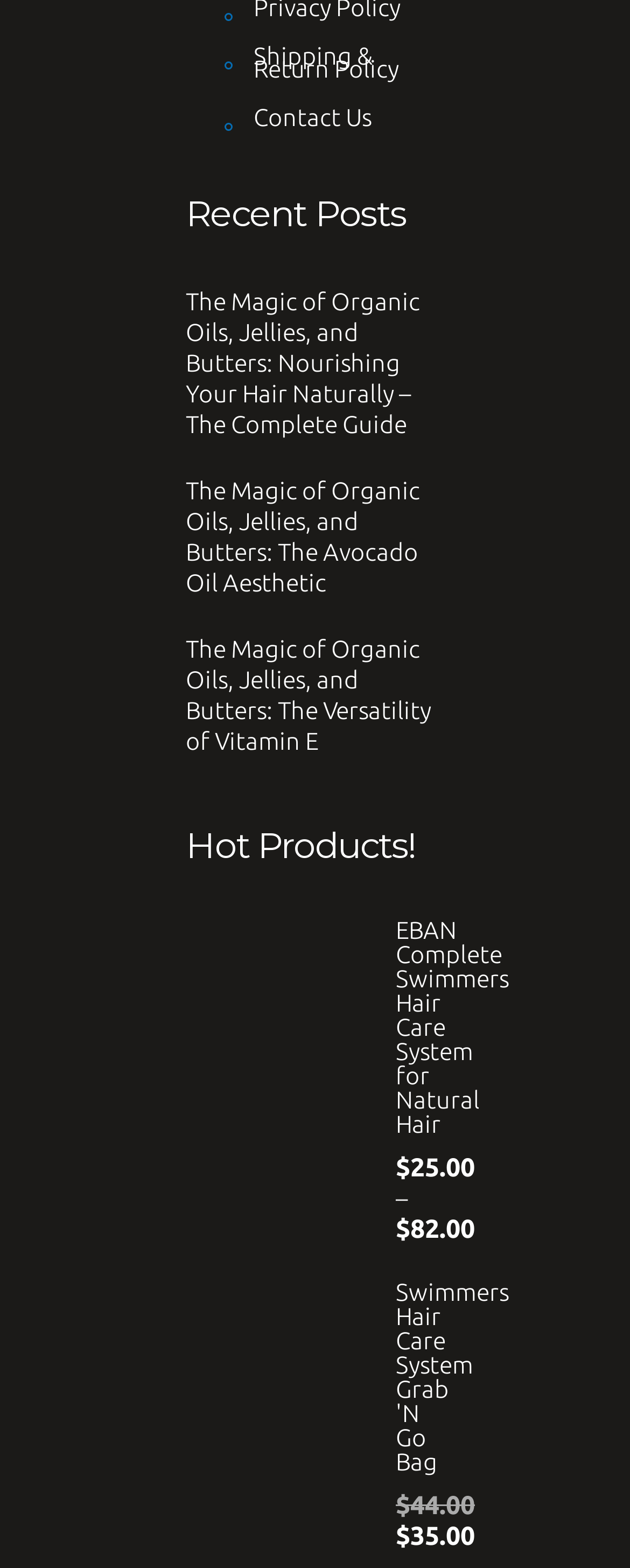Determine the bounding box of the UI element mentioned here: "Contact Us". The coordinates must be in the format [left, top, right, bottom] with values ranging from 0 to 1.

[0.356, 0.071, 0.59, 0.079]